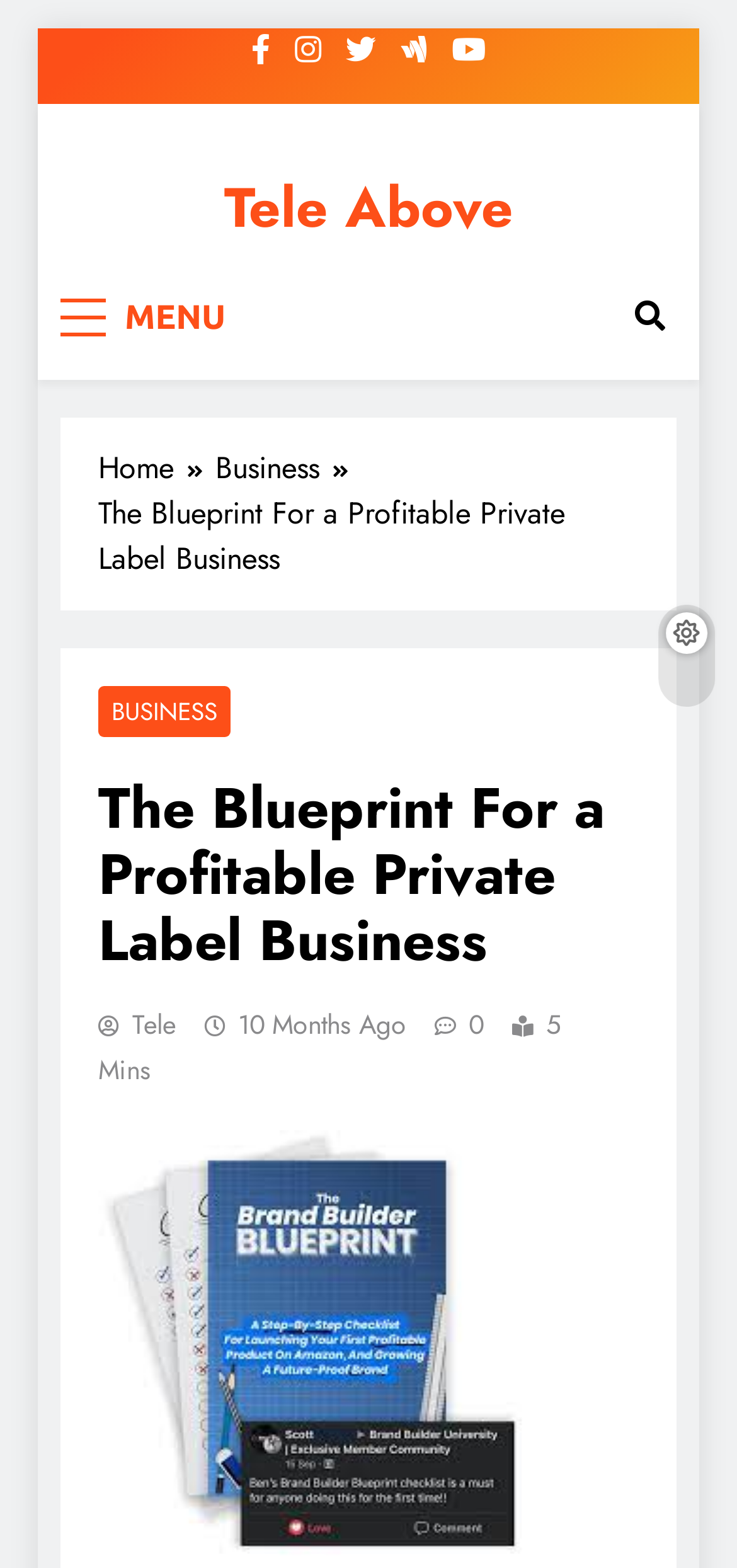Give a detailed account of the webpage, highlighting key information.

The webpage is focused on providing a blueprint for building a profitable private label business. At the top left, there is a "Skip to content" link. Next to it, there are five social media links represented by icons. Below these links, there is a "Tele Above" link. 

To the right of the "Tele Above" link, there is a "MENU" button. On the right side of the page, there is a search icon button. 

The main content of the page is divided into sections. The top section has a breadcrumb navigation menu with links to "Home" and "Business". Below the navigation menu, there is a header with the title "The Blueprint For a Profitable Private Label Business". 

Under the header, there are several links and elements. On the left, there is a "BUSINESS" link. Next to it, there is a heading with the same title as the header. Below the heading, there is a "Tele" link and a link indicating the post was made "10 Months Ago". There is also a "5 Mins" static text, likely indicating the reading time. 

At the bottom of the page, there is a large image with the same title as the header. Overall, the page is focused on providing a blueprint for building a profitable private label business, with various links and elements to support this goal.